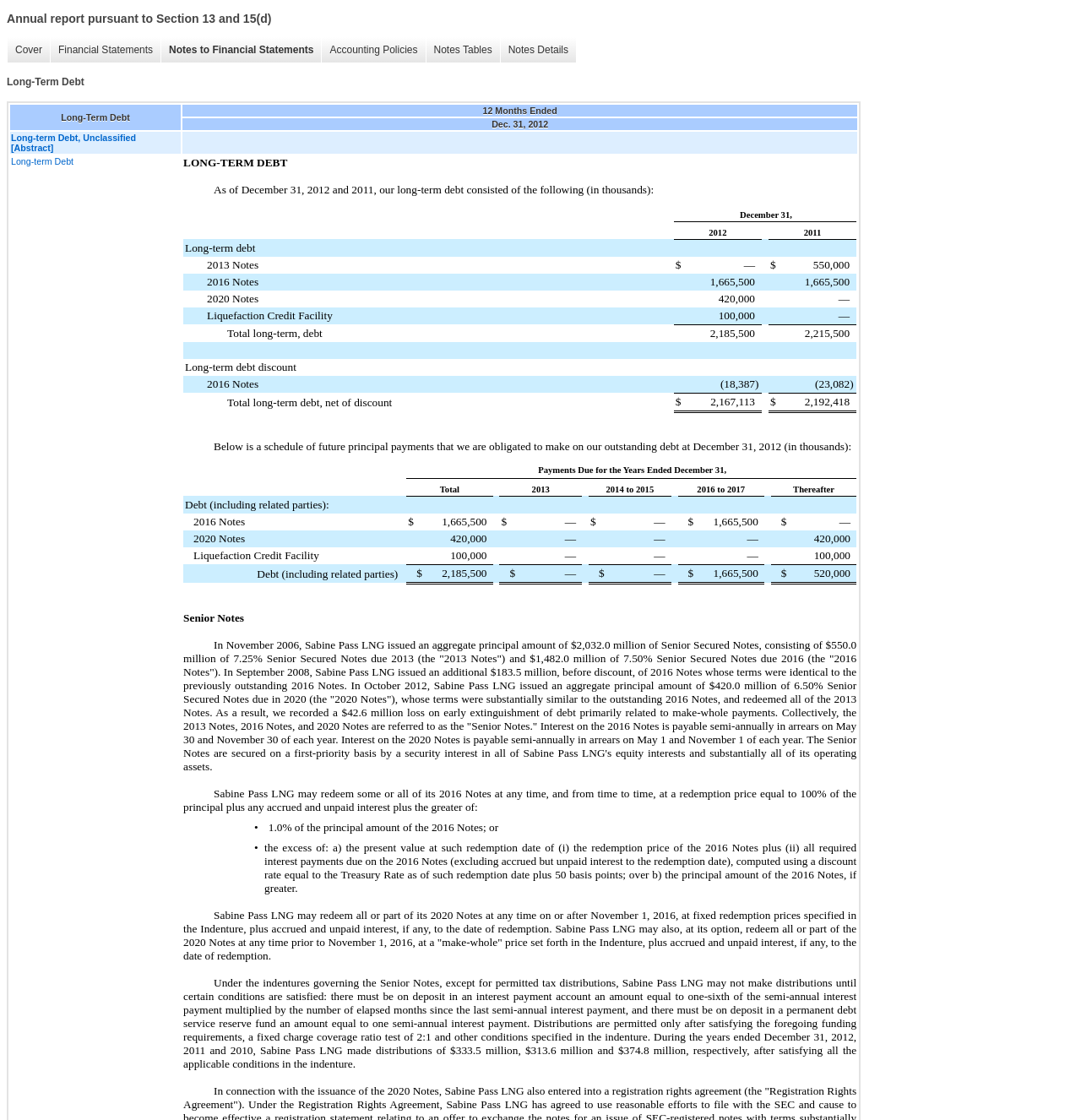Please specify the bounding box coordinates of the clickable region to carry out the following instruction: "Click on 'Long-term Debt, Unclassified [Abstract}'". The coordinates should be four float numbers between 0 and 1, in the format [left, top, right, bottom].

[0.01, 0.118, 0.166, 0.136]